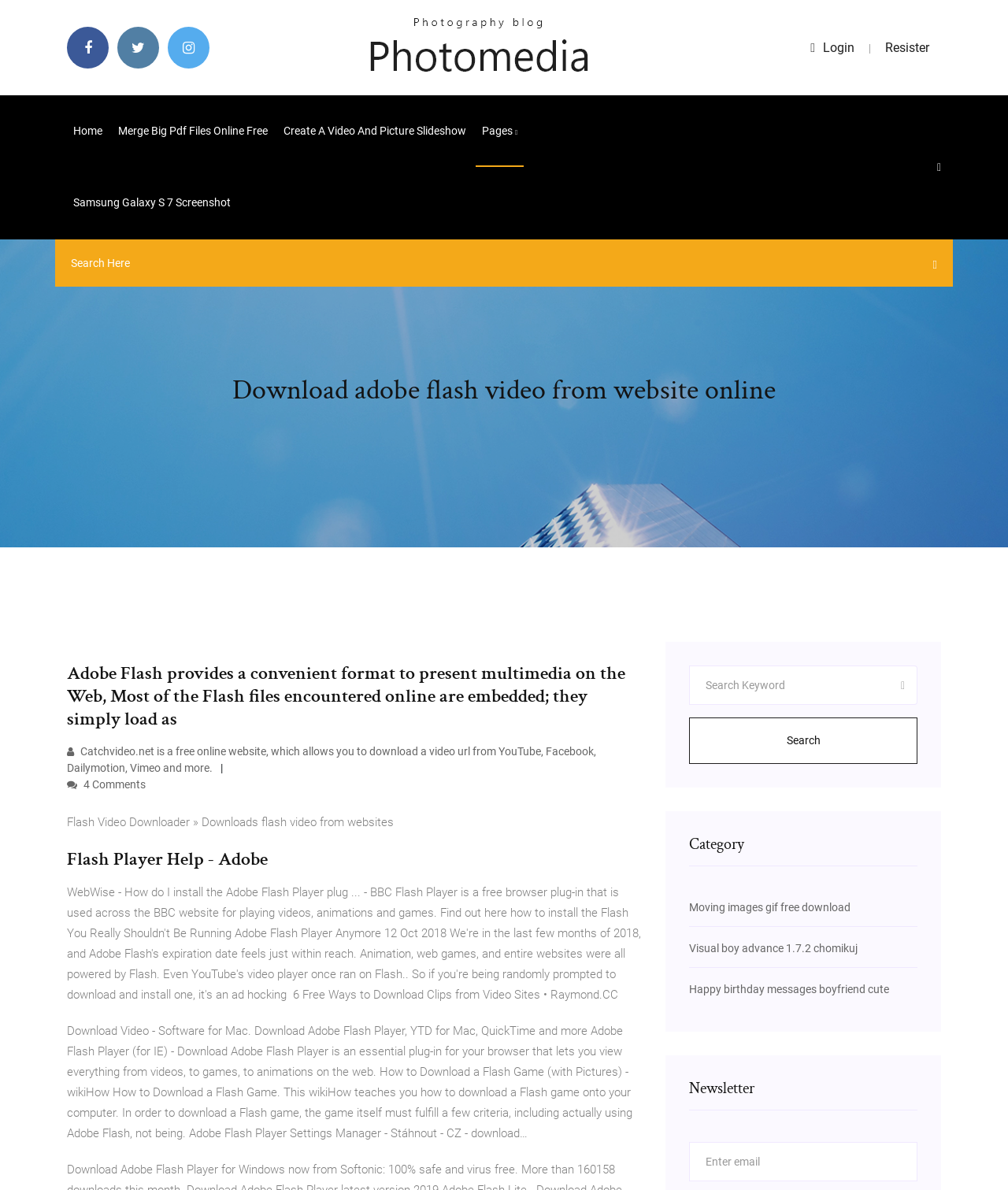From the webpage screenshot, predict the bounding box of the UI element that matches this description: "Happy birthday messages boyfriend cute".

[0.684, 0.826, 0.882, 0.837]